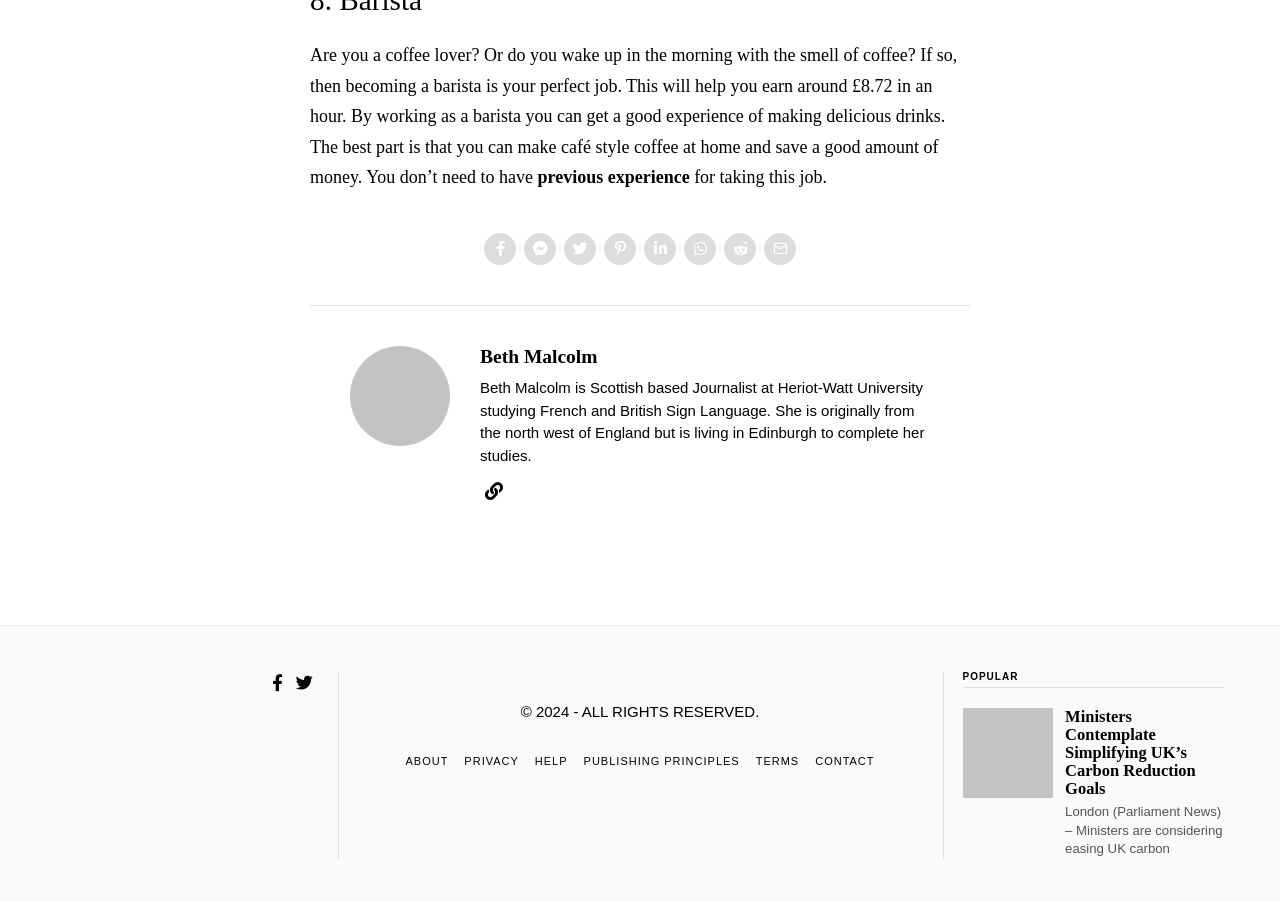Provide the bounding box coordinates, formatted as (top-left x, top-left y, bottom-right x, bottom-right y), with all values being floating point numbers between 0 and 1. Identify the bounding box of the UI element that matches the description: Publishing Principles

[0.456, 0.836, 0.578, 0.854]